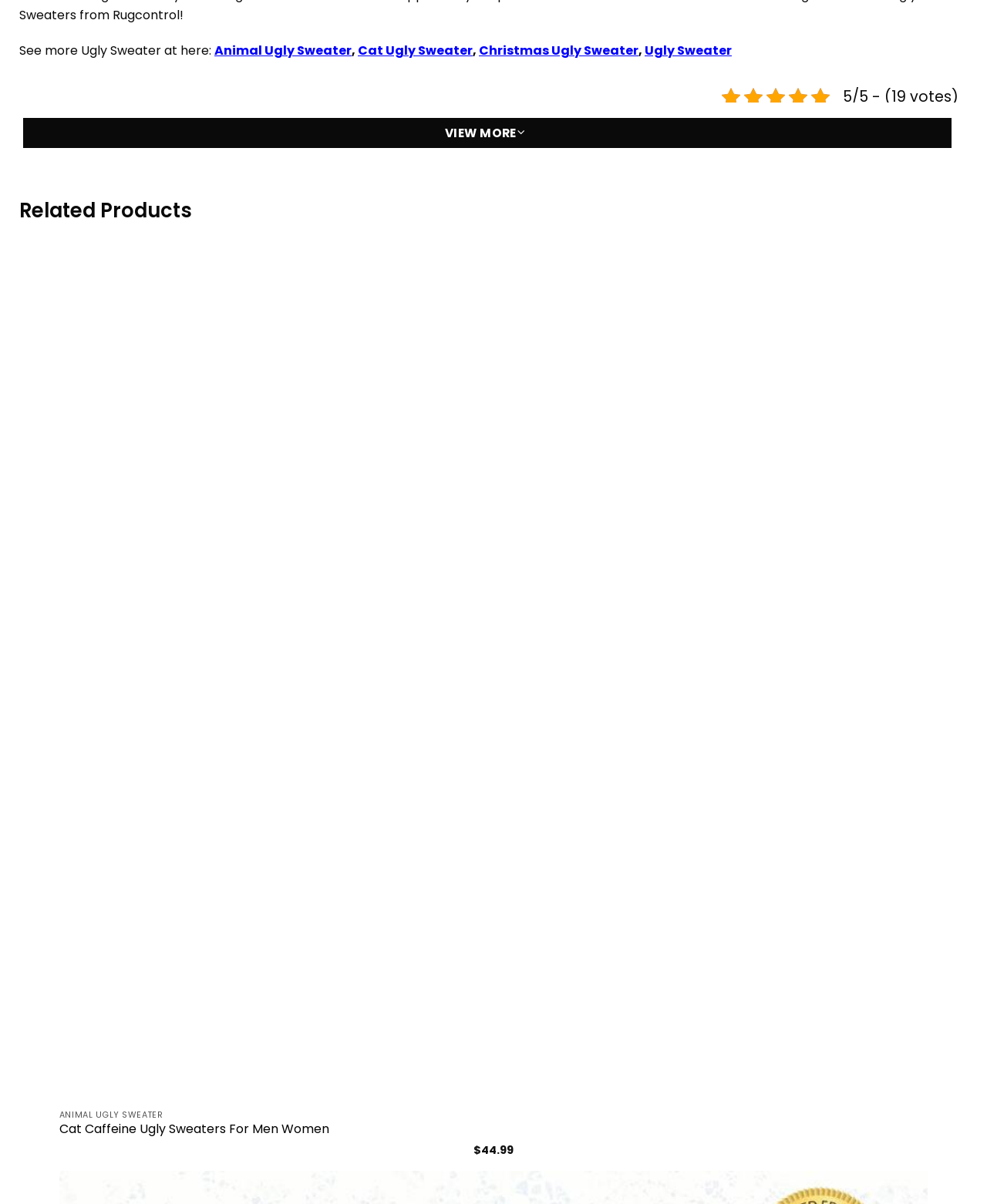Locate the bounding box of the UI element described by: "Christmas Ugly Sweater" in the given webpage screenshot.

[0.472, 0.968, 0.634, 0.983]